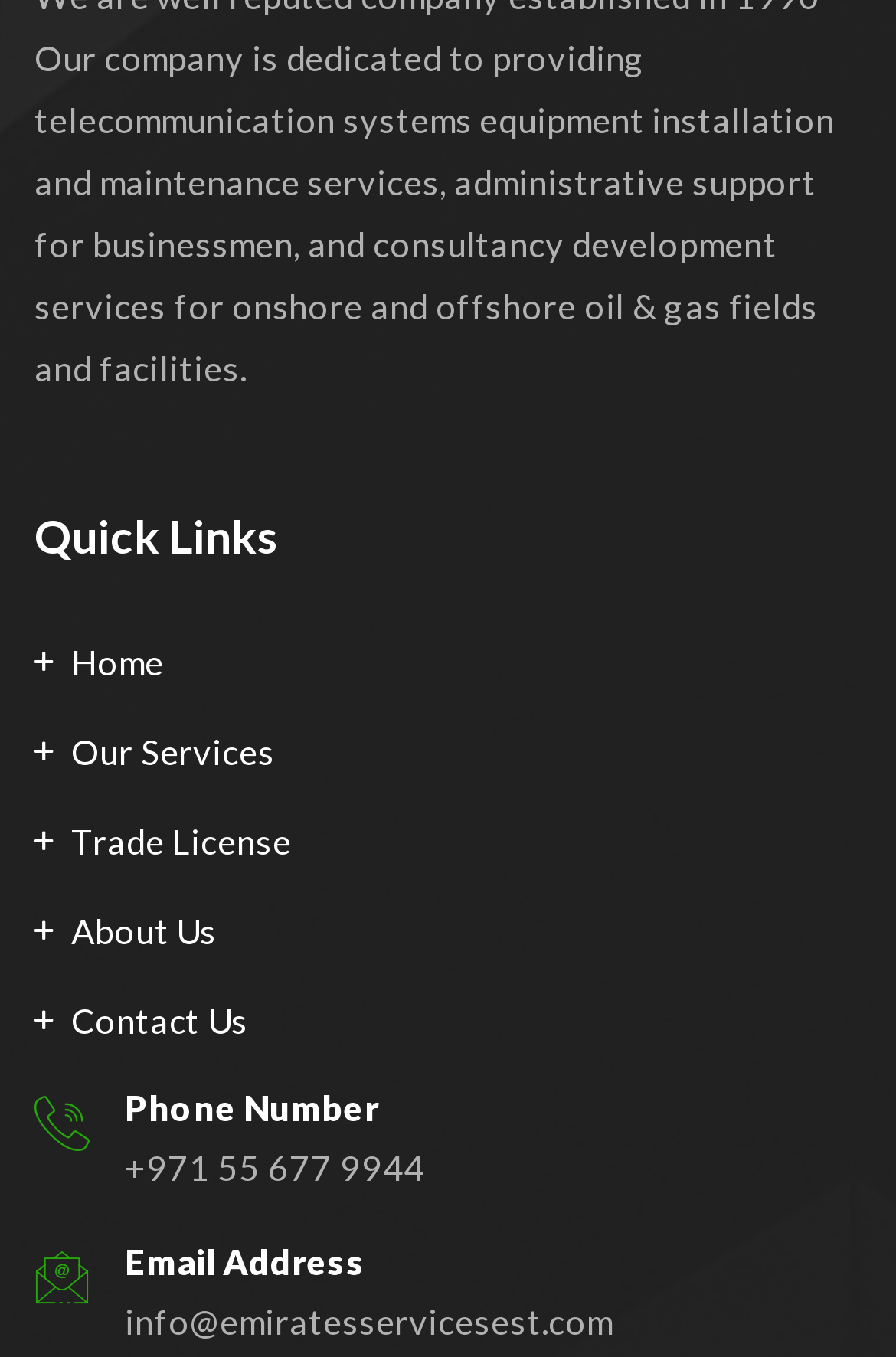Please give a one-word or short phrase response to the following question: 
What is the email address?

info@emiratesservicesest.com